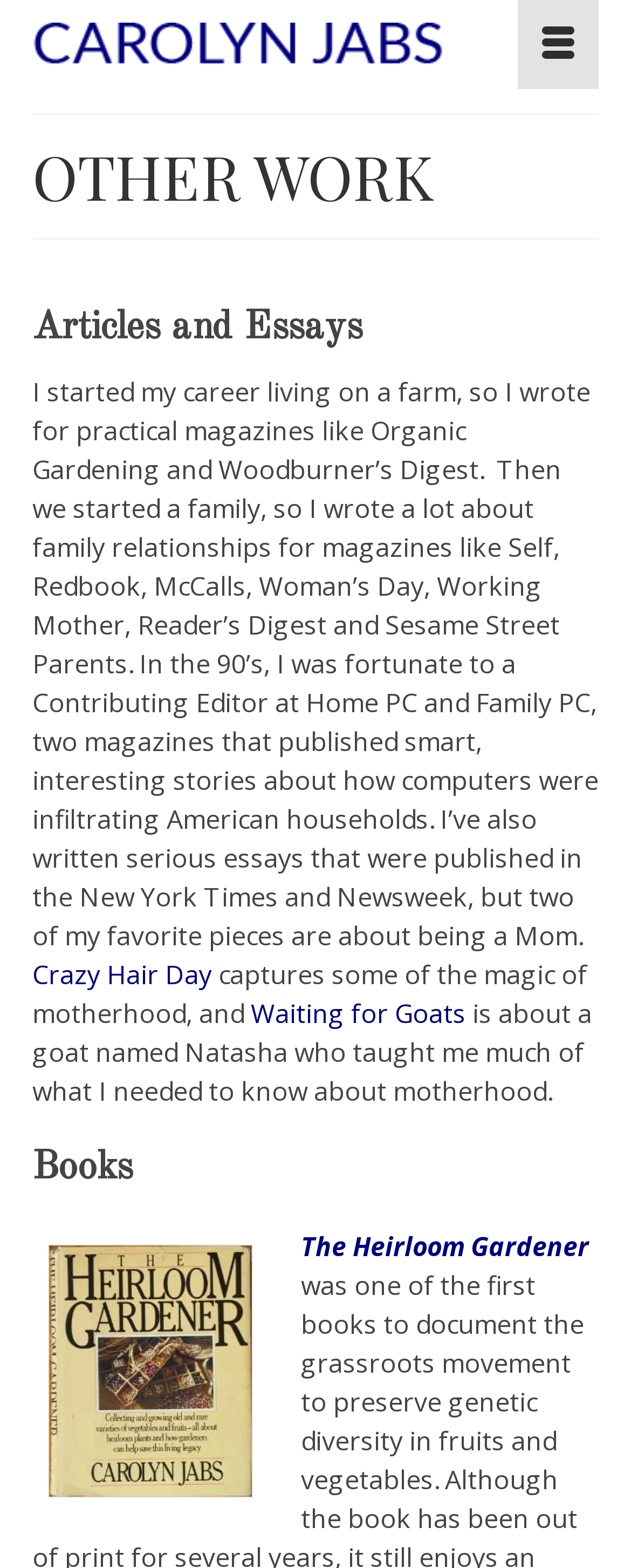Kindly respond to the following question with a single word or a brief phrase: 
What type of magazines did the author write for?

Practical magazines